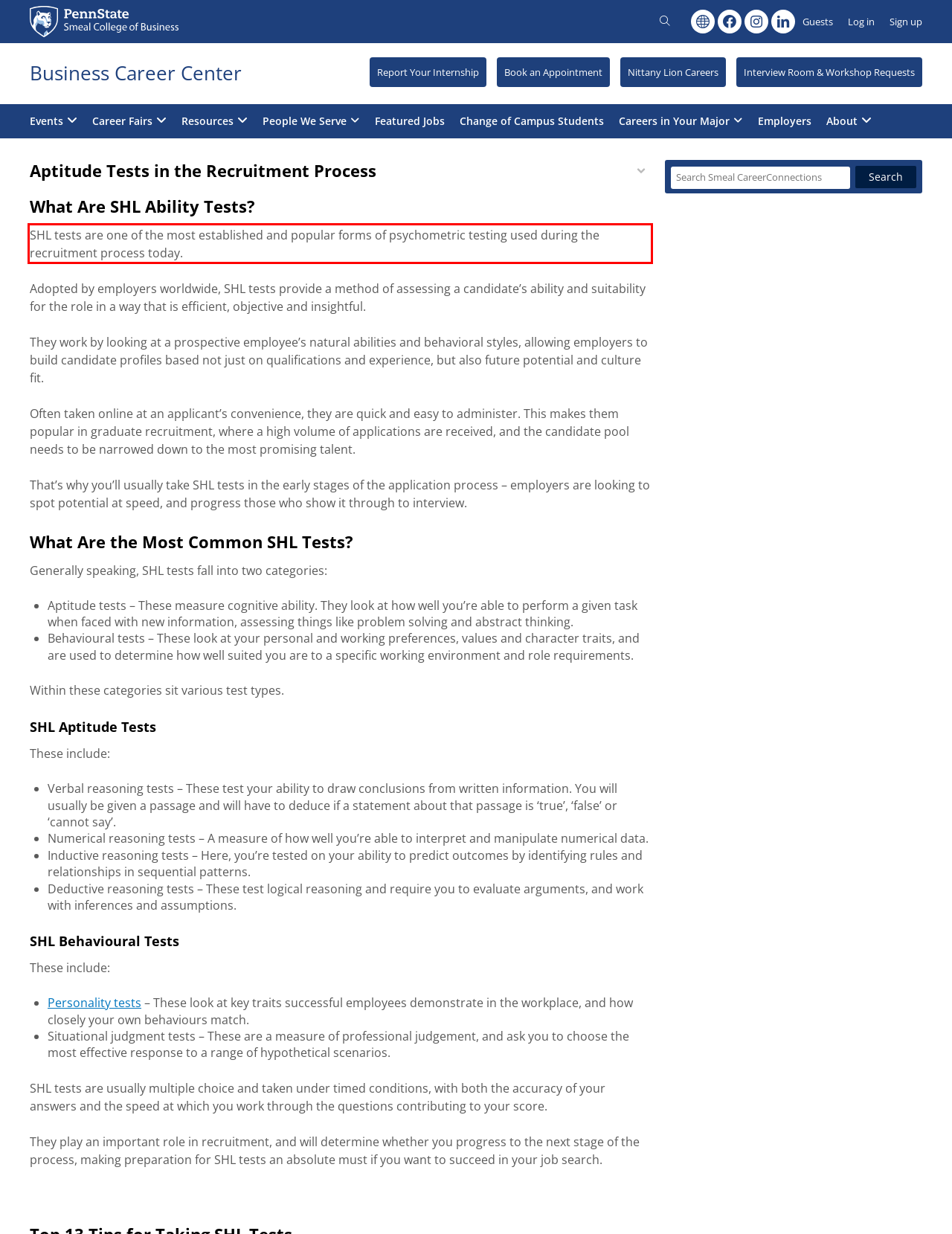There is a UI element on the webpage screenshot marked by a red bounding box. Extract and generate the text content from within this red box.

SHL tests are one of the most established and popular forms of psychometric testing used during the recruitment process today.